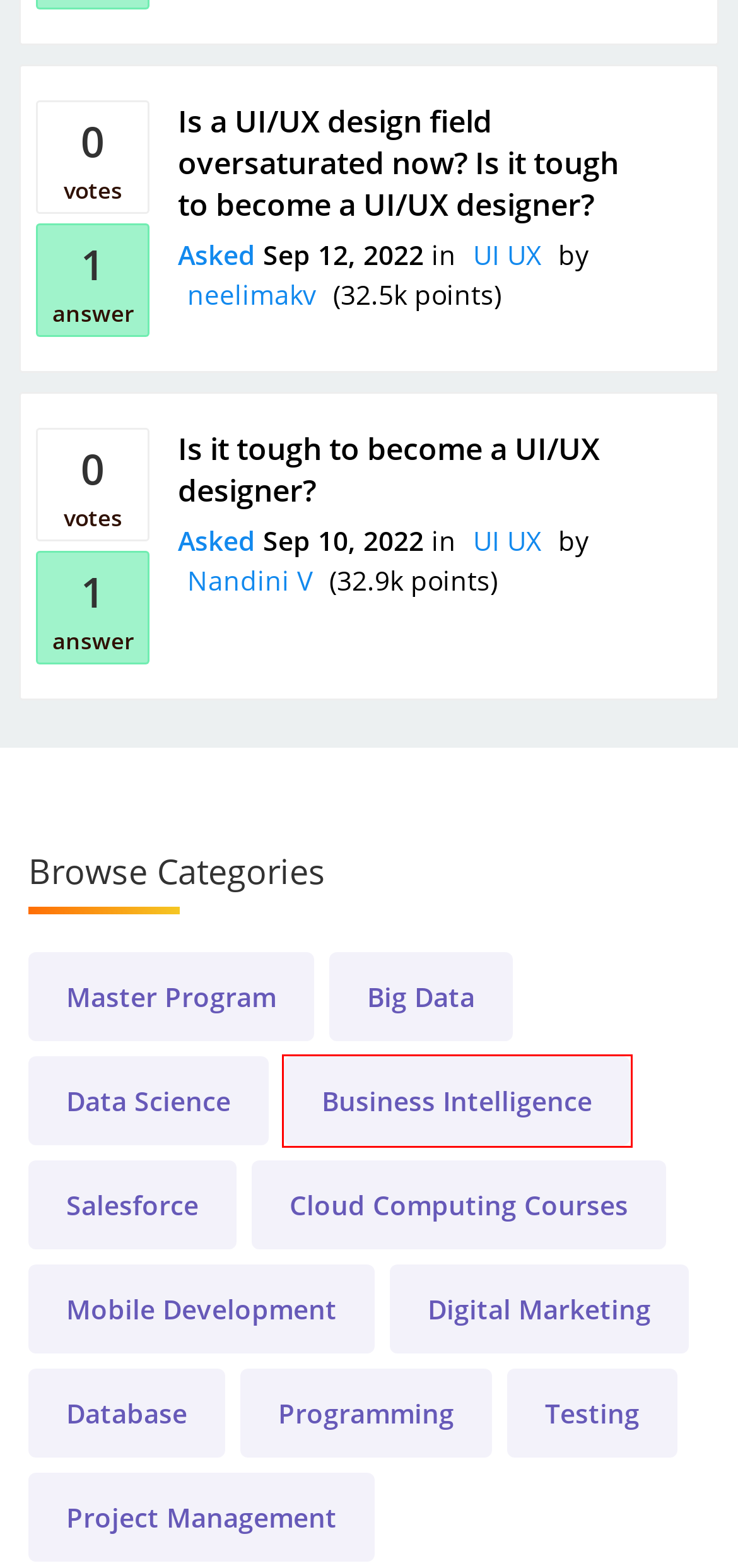Examine the screenshot of the webpage, noting the red bounding box around a UI element. Pick the webpage description that best matches the new page after the element in the red bounding box is clicked. Here are the candidates:
A. Big Data Analytics Courses - Big Data Course Online Certification
B. Database Certification Courses Training - Learn Database Online
C. Online Programming Courses - Learn Computer Programming
D. Project Management Courses Online - PMP Certification Training
E. Best Cloud Computing Courses and Training Online
F. Best Data Science Programs Online For 2024
G. Business Intelligence Courses - Top BI Certification Training
H. Salesforce CRM Courses Certification Training Online - Intellipaat

G